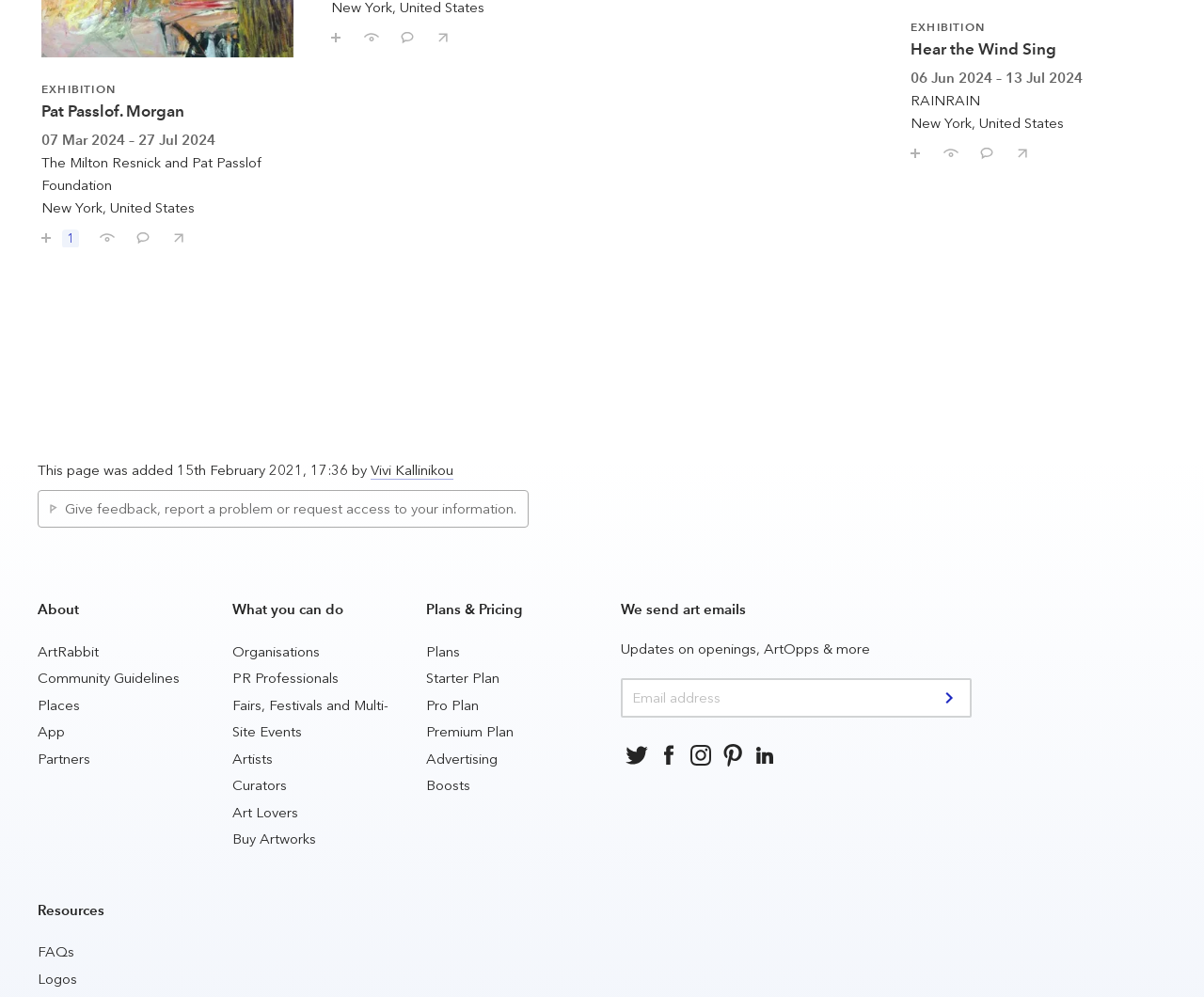Using the information in the image, give a comprehensive answer to the question: 
Who added this page?

The static text 'This page was added 15th February 2021, 17:36 by' is followed by a link to Vivi Kallinikou, indicating that this person added the page.